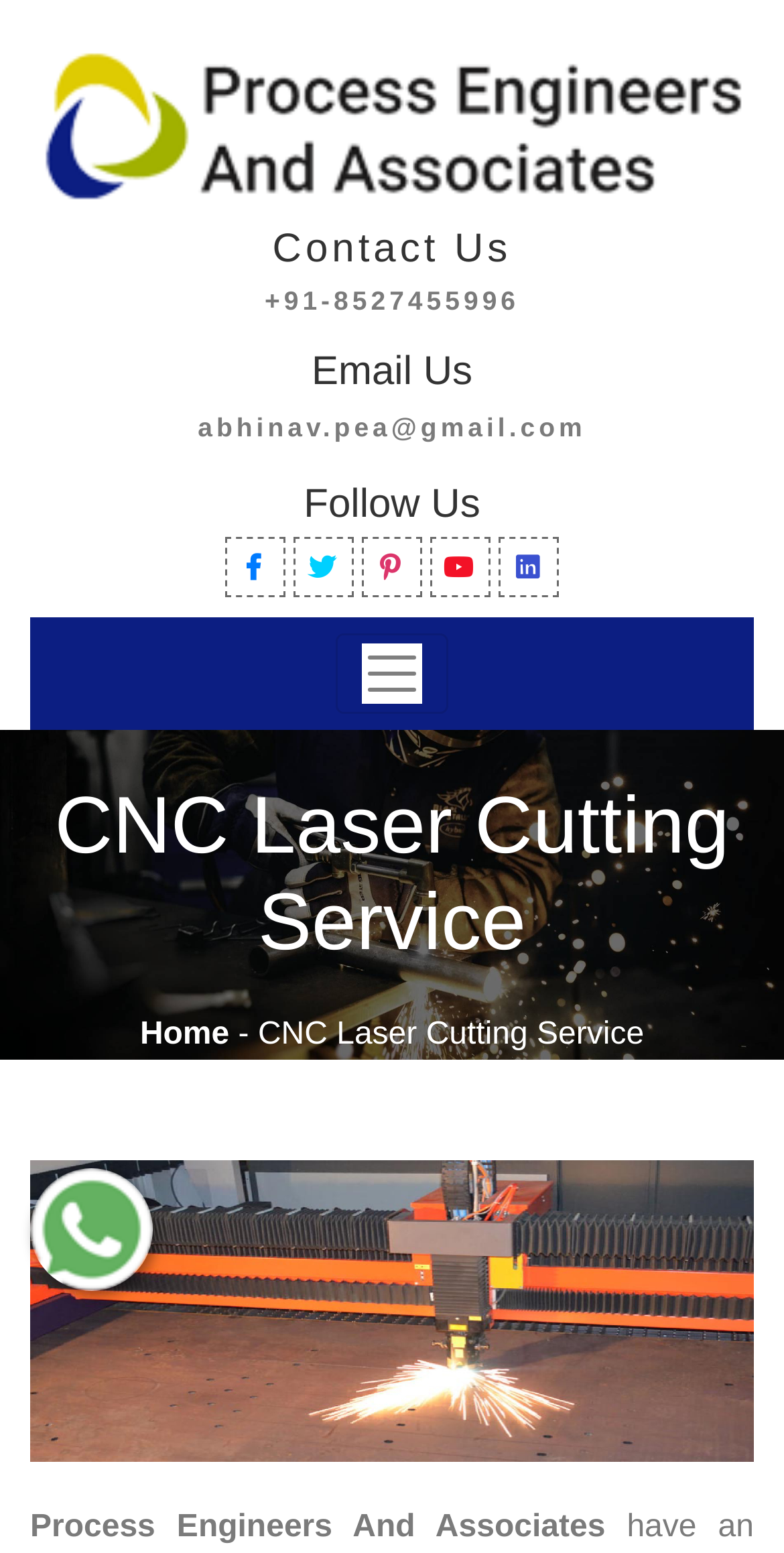What is the email address?
Answer the question with detailed information derived from the image.

The email address can be found in the top-right corner of the webpage, where it is written as 'abhinav.pea@gmail.com' with a link.